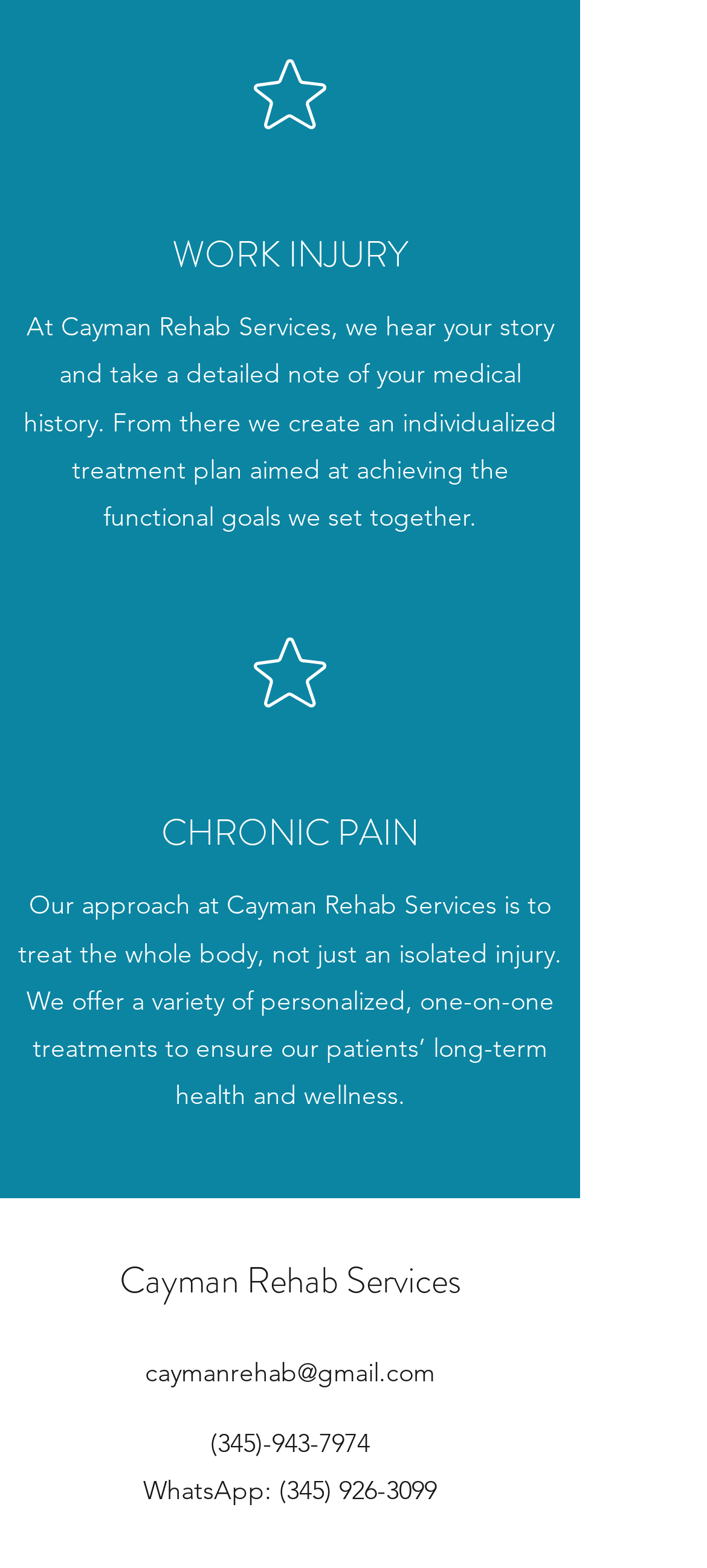Provide your answer in a single word or phrase: 
What is the goal of the treatment plan?

Achieving functional goals